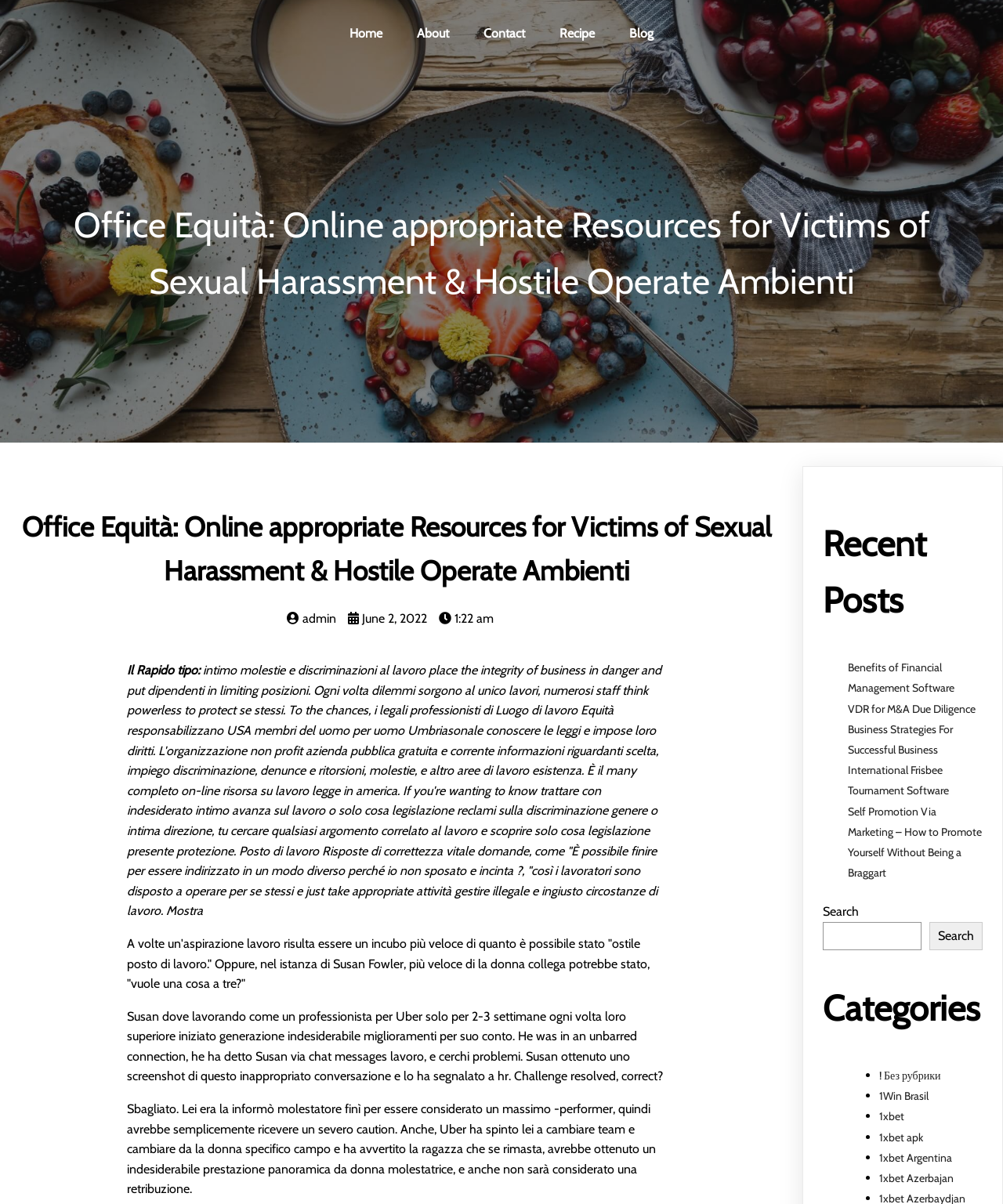Given the element description, predict the bounding box coordinates in the format (top-left x, top-left y, bottom-right x, bottom-right y), using floating point numbers between 0 and 1: 1xbet apk

[0.877, 0.939, 0.92, 0.95]